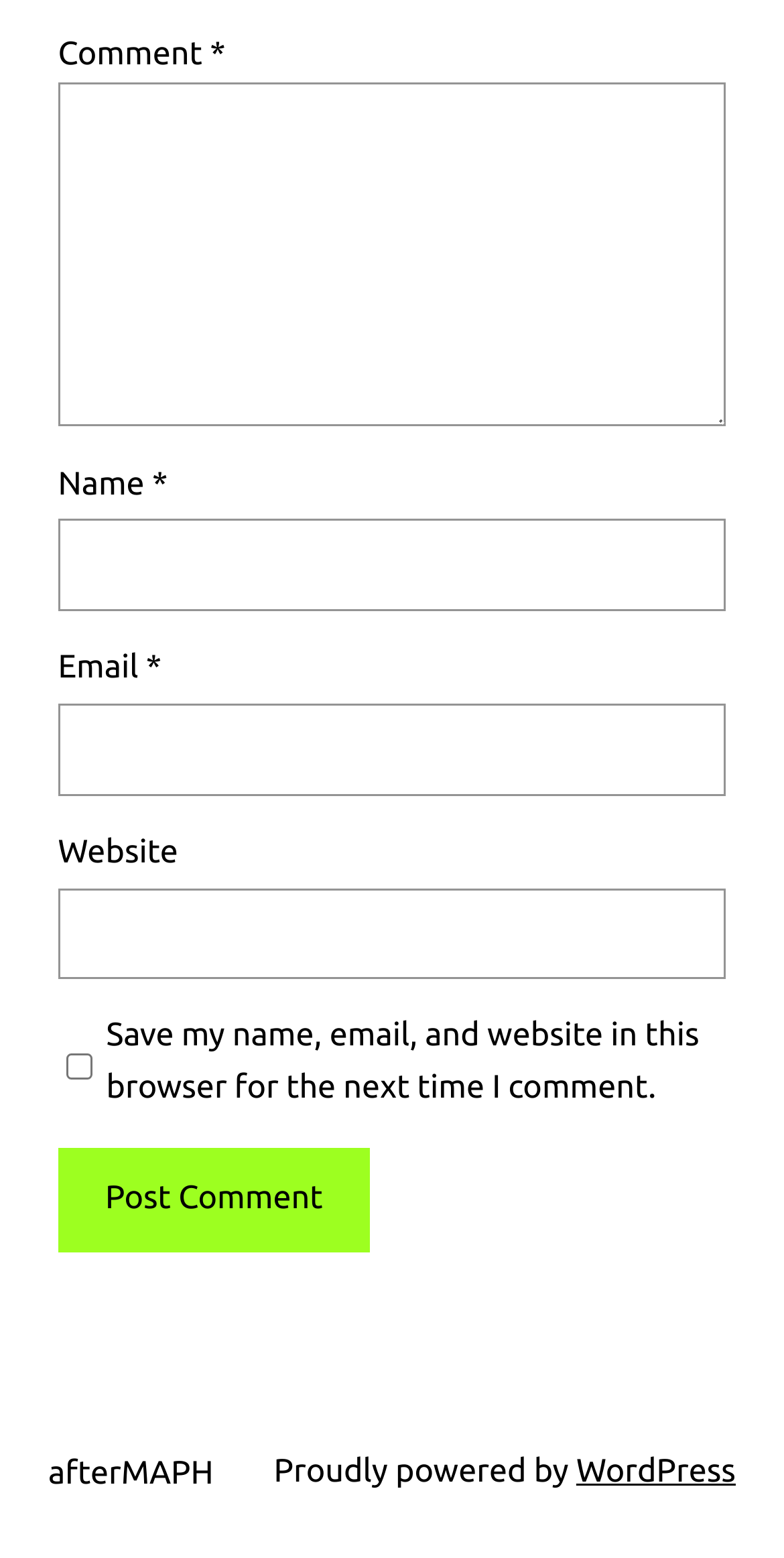Please specify the coordinates of the bounding box for the element that should be clicked to carry out this instruction: "Contact 'St Andrews Centre'". The coordinates must be four float numbers between 0 and 1, formatted as [left, top, right, bottom].

None